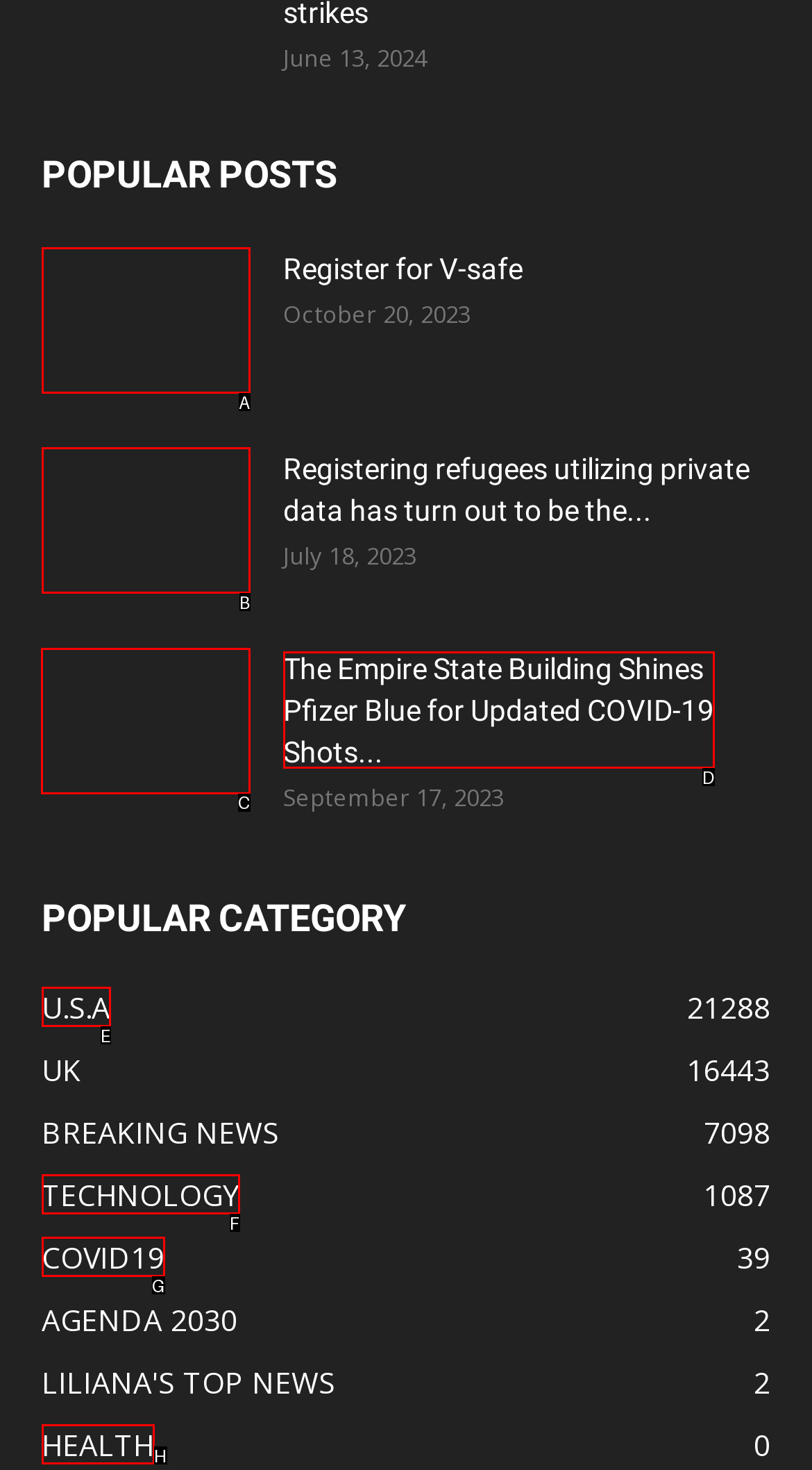For the given instruction: View The Empire State Building Shines Pfizer Blue for Updated COVID-19 Shots, determine which boxed UI element should be clicked. Answer with the letter of the corresponding option directly.

C